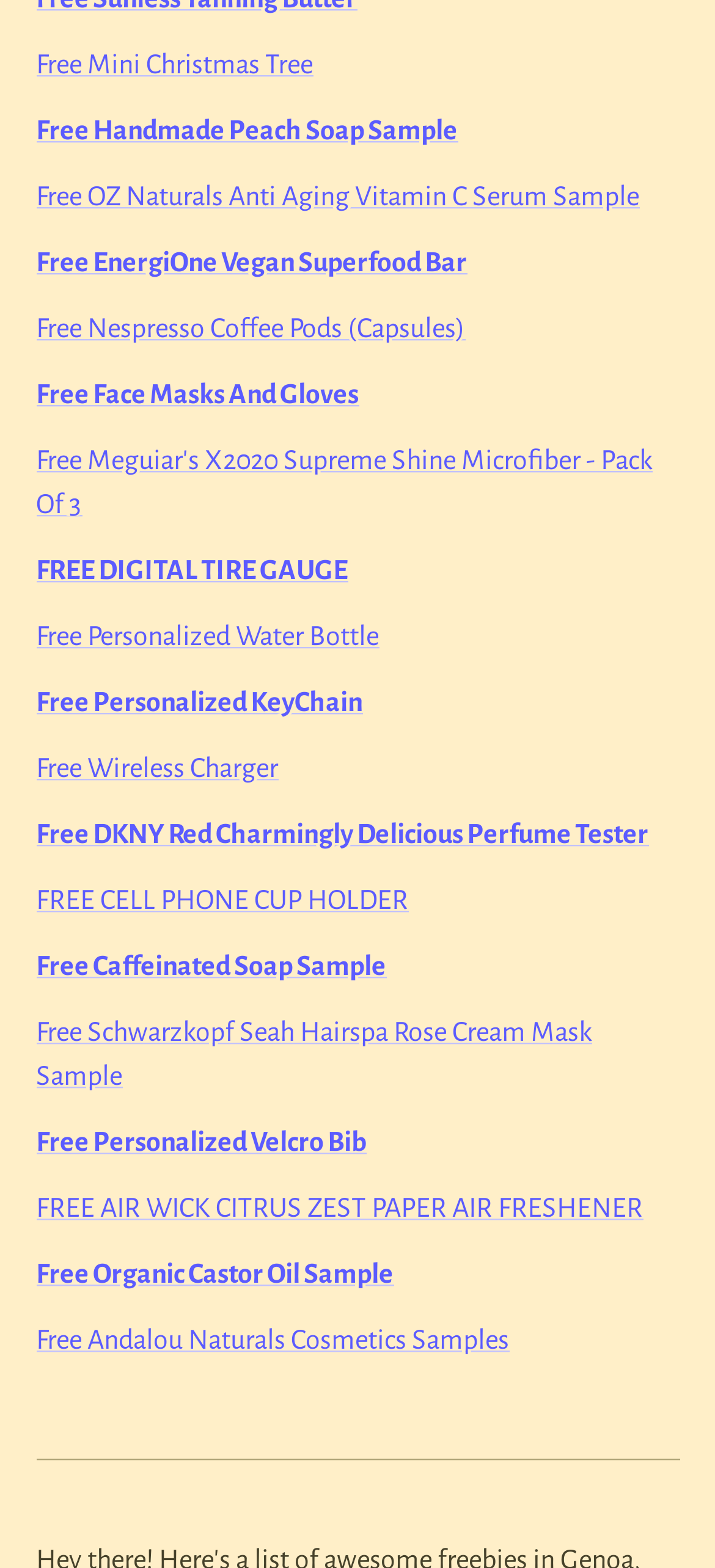Find the bounding box coordinates for the HTML element specified by: "Free Wireless Charger".

[0.05, 0.48, 0.388, 0.499]